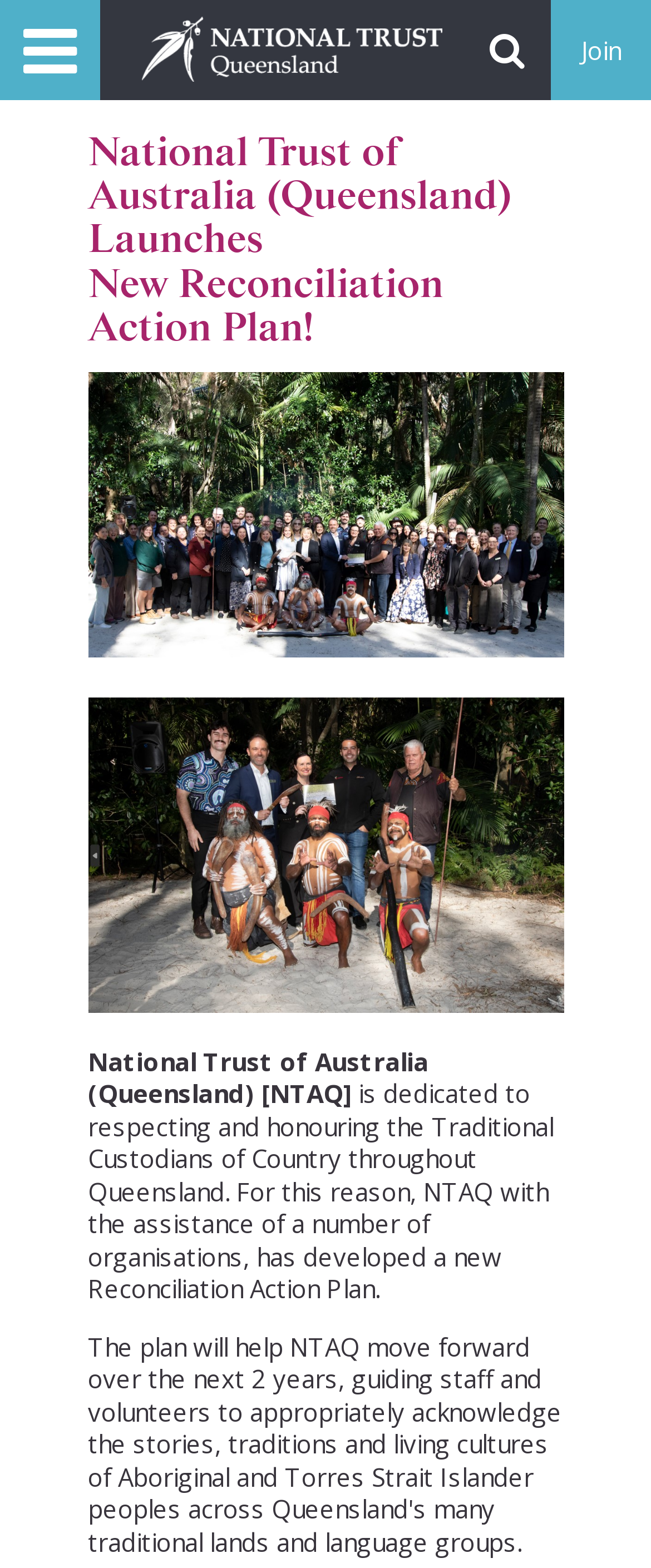Based on the image, please elaborate on the answer to the following question:
What is the organization launching?

Based on the webpage content, specifically the heading 'National Trust of Australia (Queensland) Launches New Reconciliation Action Plan!', it is clear that the organization, National Trust of Australia (Queensland), is launching a new Reconciliation Action Plan.